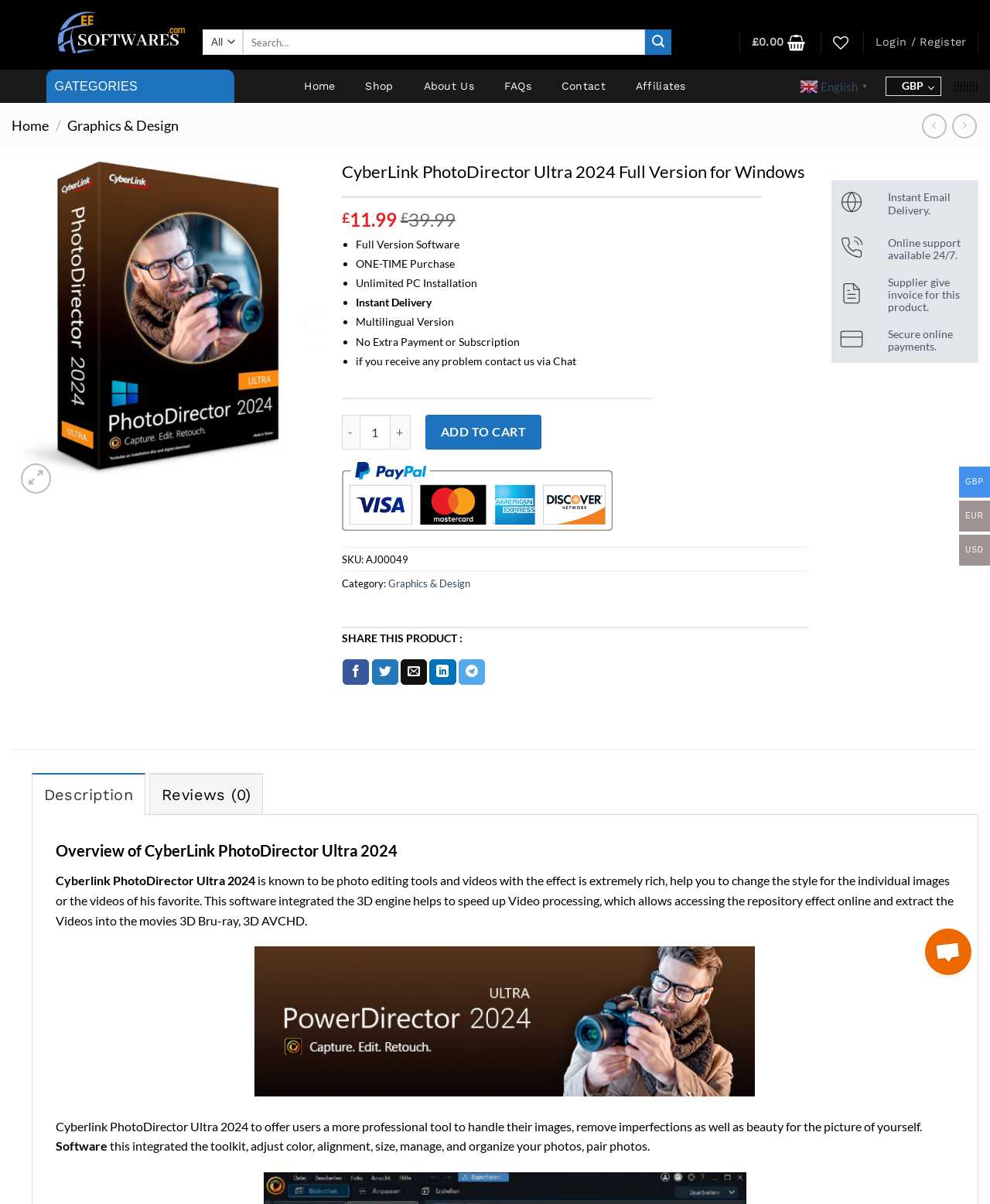Find the bounding box coordinates for the element described here: "aria-label="Email to a Friend"".

[0.405, 0.547, 0.431, 0.569]